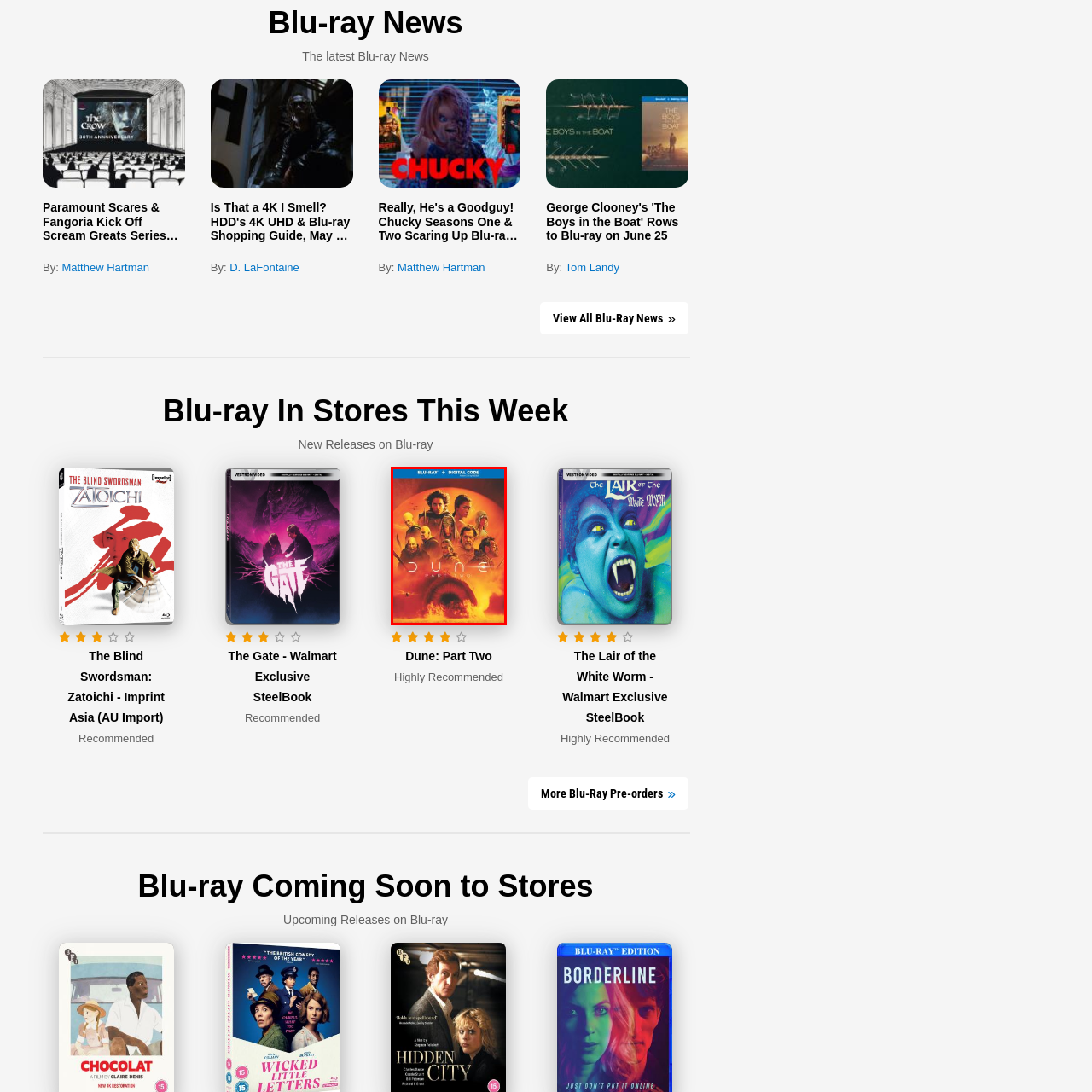Explain thoroughly what is happening in the image that is surrounded by the red box.

The image features the Blu-ray cover for "Dune: Part Two," showcasing stunning artwork that highlights the film's key characters against a dramatic backdrop. The cover is dominated by a vivid orange hue, reminiscent of the deserts of the fictional planet Arrakis, with an iconic sandworm depicted at the bottom. The title "Dune" is prominently displayed in a sleek, modern font, with "Part Two" underneath, indicating that this release is part of a larger epic narrative. The top of the cover includes an indication of the inclusion of a digital code, enhancing its appeal for collectors. This release is highly anticipated, reflecting the film's critical acclaim and popularity among fans of science fiction and cinematic adaptations.